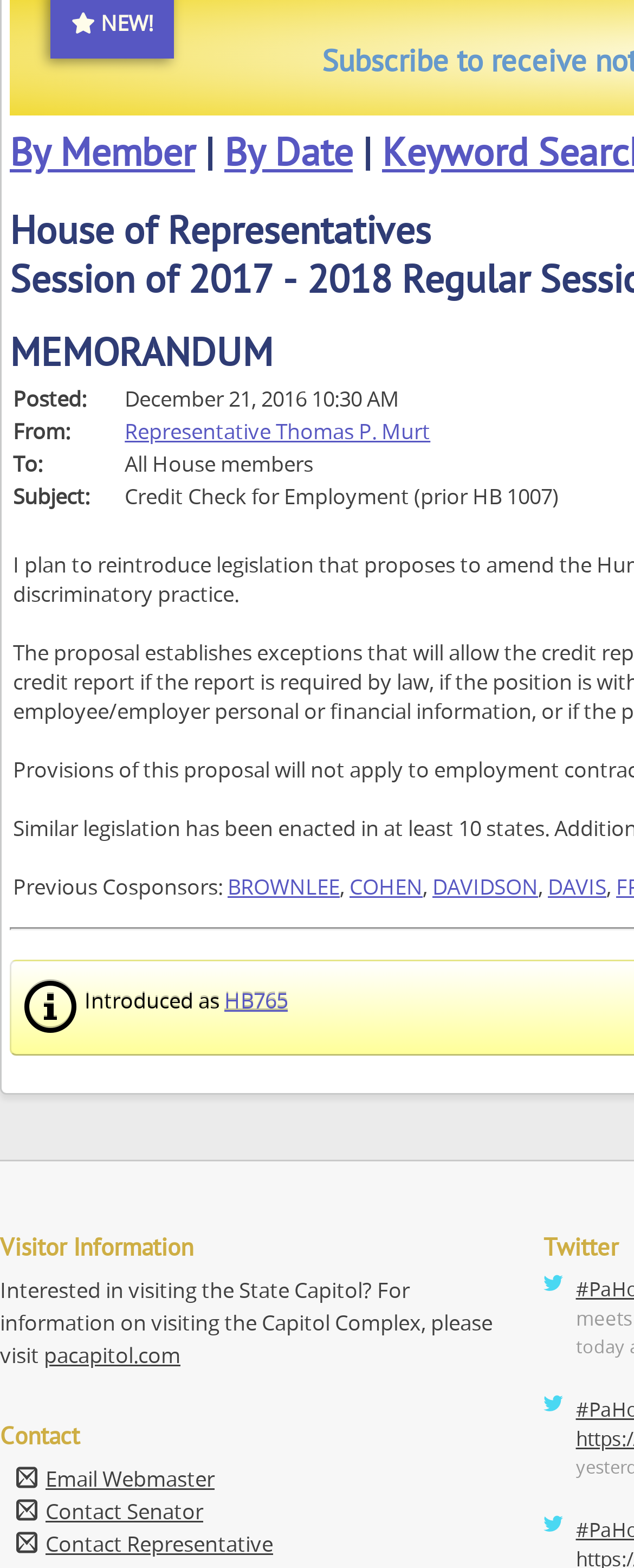Determine the bounding box for the UI element that matches this description: "Contact Senator".

[0.072, 0.955, 0.321, 0.973]